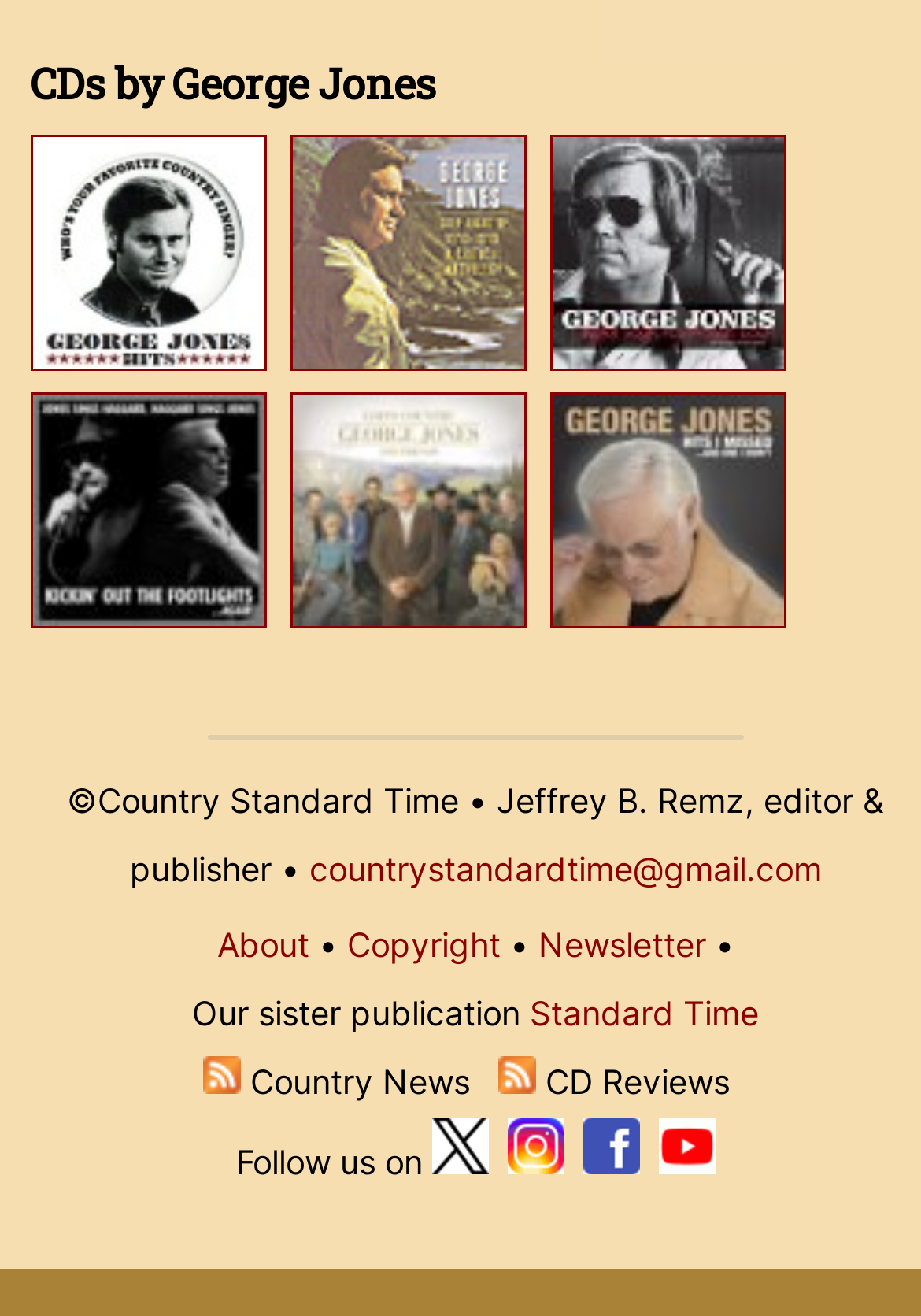Using the description "Standard Time", predict the bounding box of the relevant HTML element.

[0.575, 0.755, 0.824, 0.785]